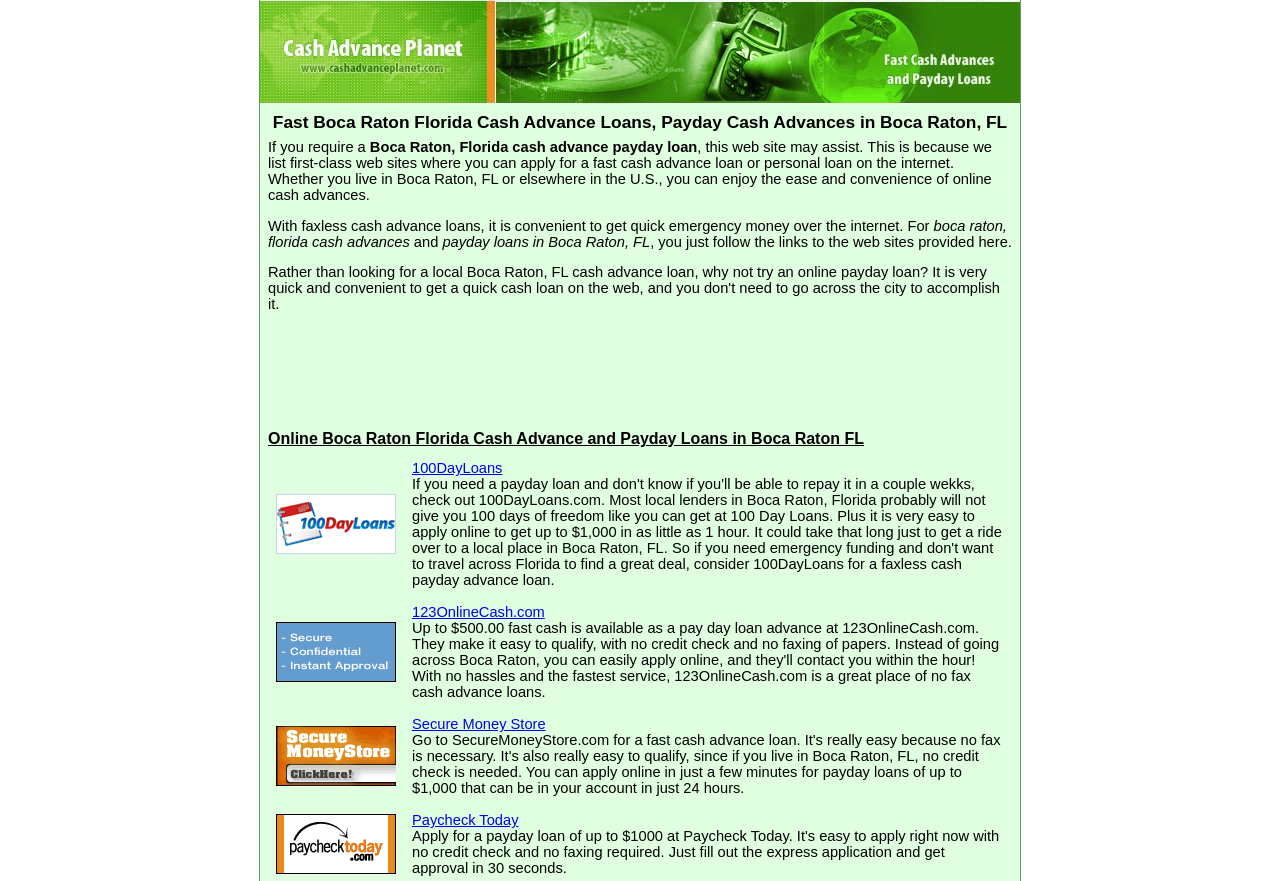Specify the bounding box coordinates of the area that needs to be clicked to achieve the following instruction: "Visit 123OnlineCash.com for a fast cash advance loan".

[0.322, 0.686, 0.426, 0.704]